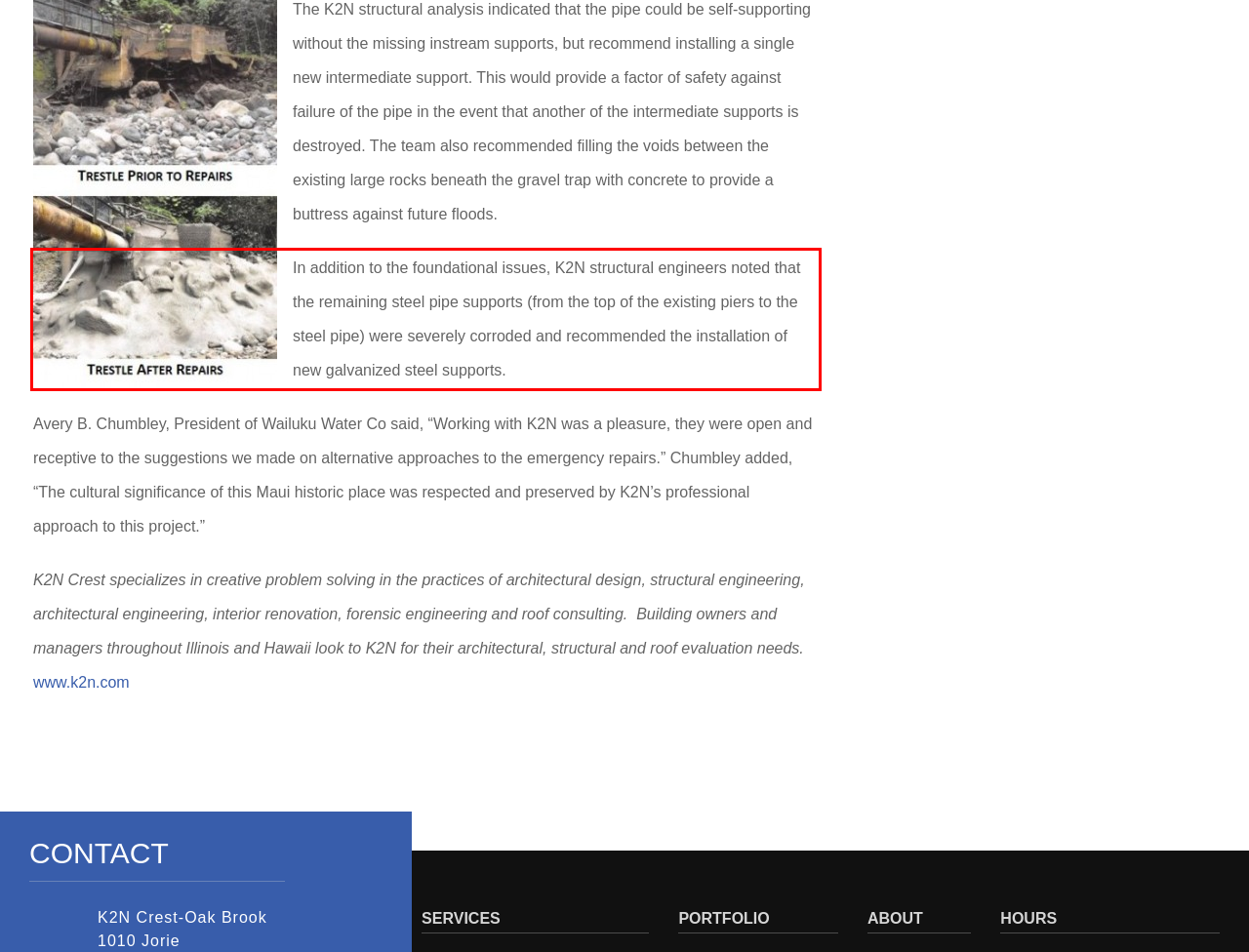Using the provided screenshot, read and generate the text content within the red-bordered area.

In addition to the foundational issues, K2N structural engineers noted that the remaining steel pipe supports (from the top of the existing piers to the steel pipe) were severely corroded and recommended the installation of new galvanized steel supports.